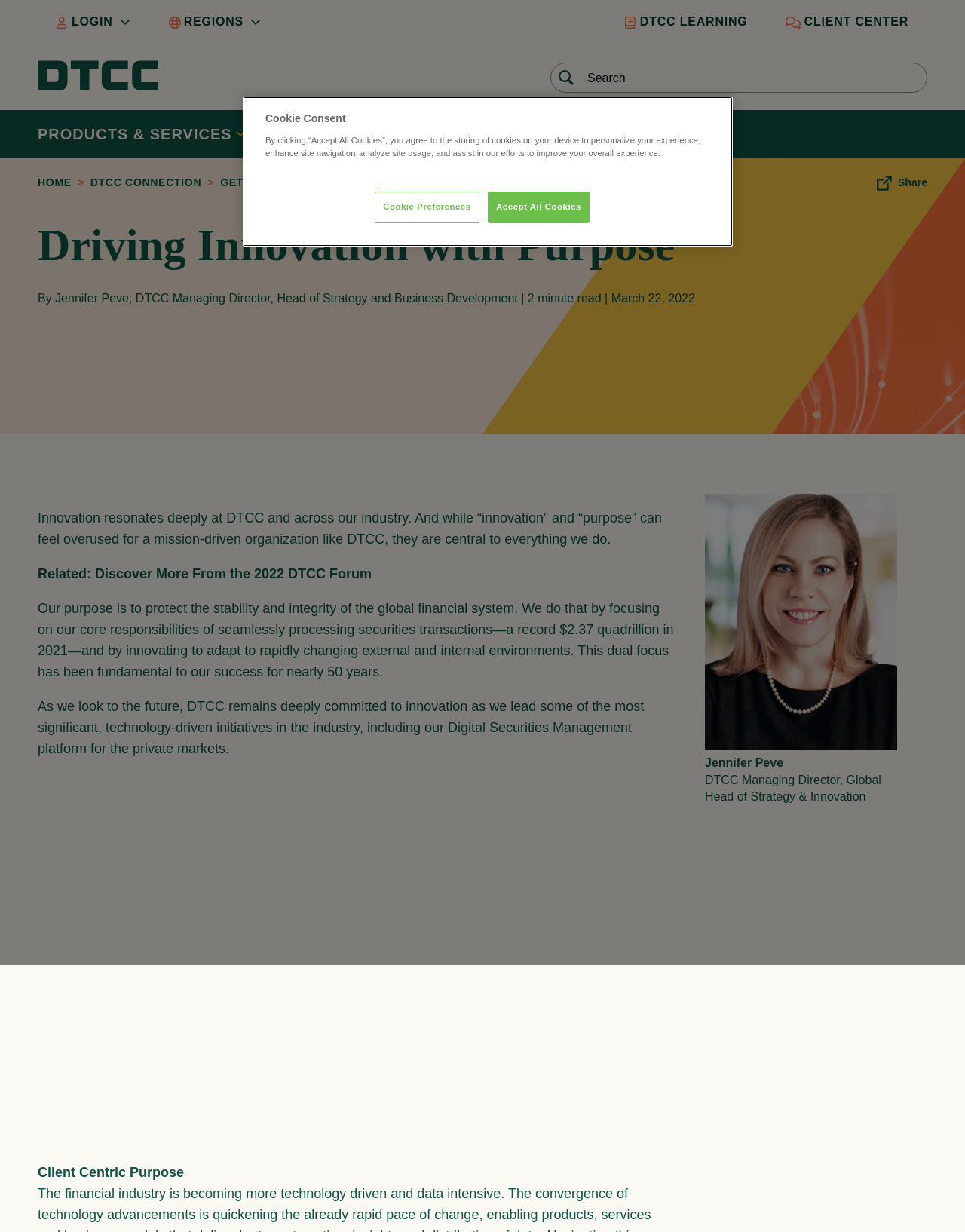Please find the bounding box coordinates of the element's region to be clicked to carry out this instruction: "Go to Portals".

[0.039, 0.0, 0.155, 0.037]